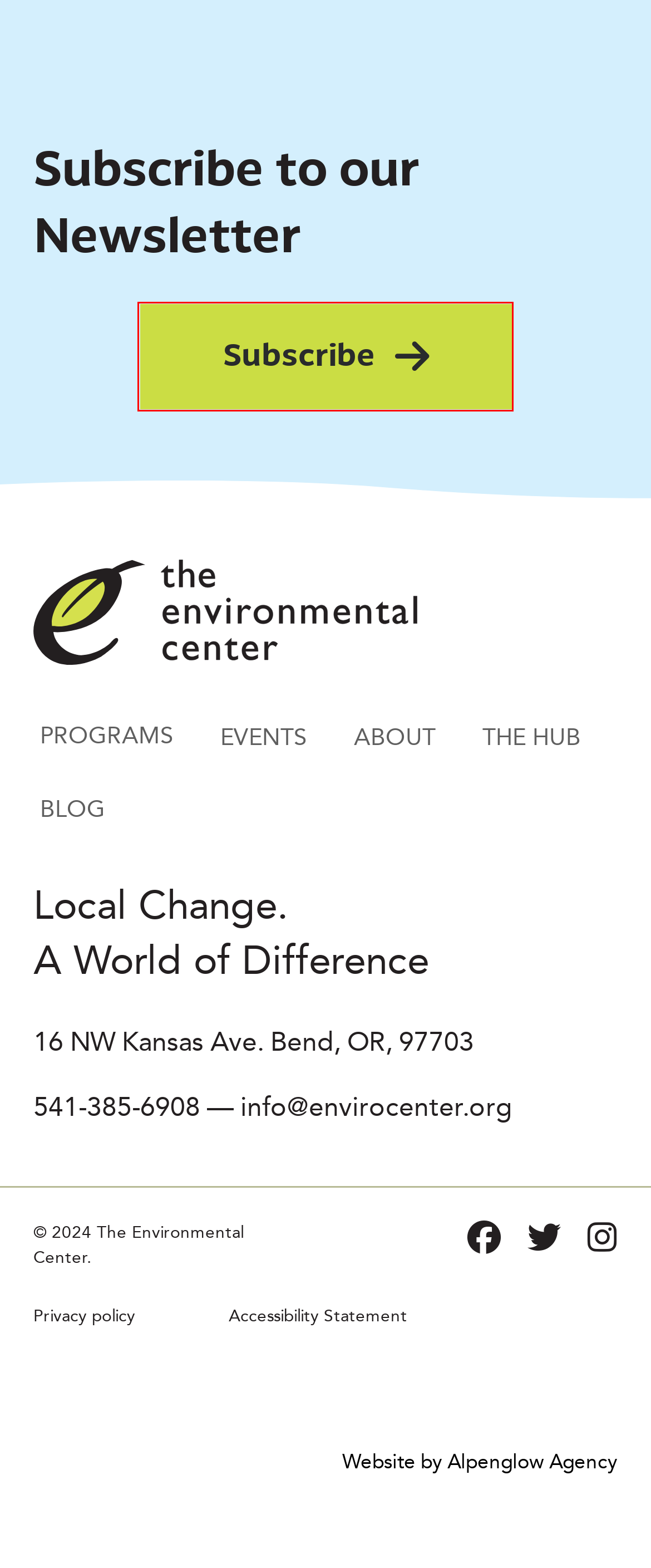You’re provided with a screenshot of a webpage that has a red bounding box around an element. Choose the best matching webpage description for the new page after clicking the element in the red box. The options are:
A. Privacy Policy | The Environmental Center
B. Summer Camps | The Environmental Center
C. The Hub | The Environmental Center
D. Home | The Environmental Center
E. Accessibility Statement | The Environmental Center
F. Events Creating the American Perimeter Trail | The Environmental Center
G. Living the Green Email Sign Up
H. Alpenglow Agency - WordPress Web Design & Development Based In Bend, Oregon

G